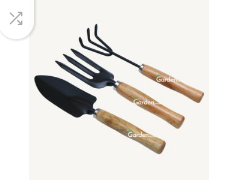What is the color of the trowel's blade?
Based on the screenshot, give a detailed explanation to answer the question.

The caption describes the small trowel as having a sleek black blade, which indicates the color of the blade.